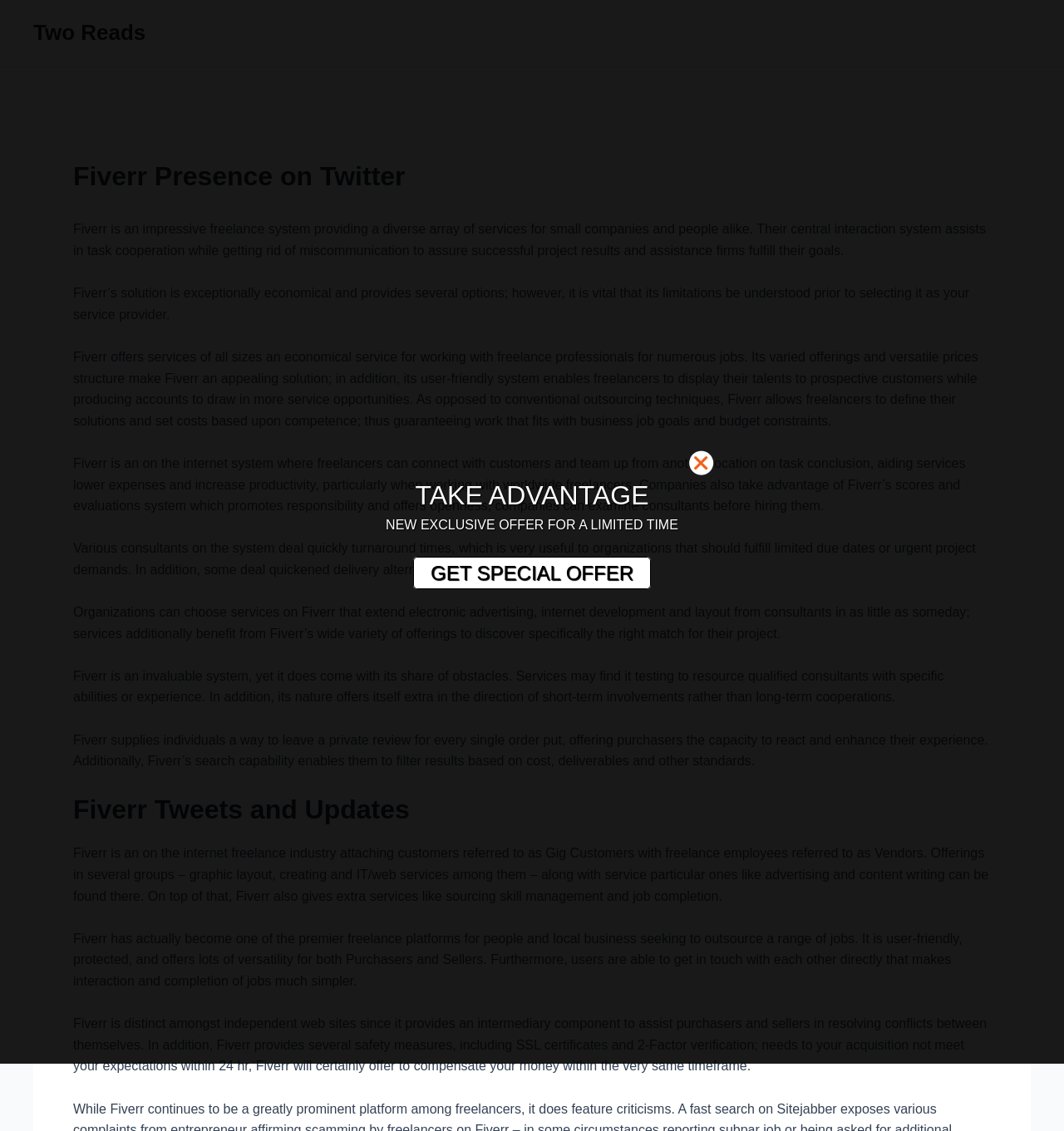Find the bounding box of the UI element described as: "GET SPECIAL OFFER". The bounding box coordinates should be given as four float values between 0 and 1, i.e., [left, top, right, bottom].

[0.388, 0.492, 0.612, 0.521]